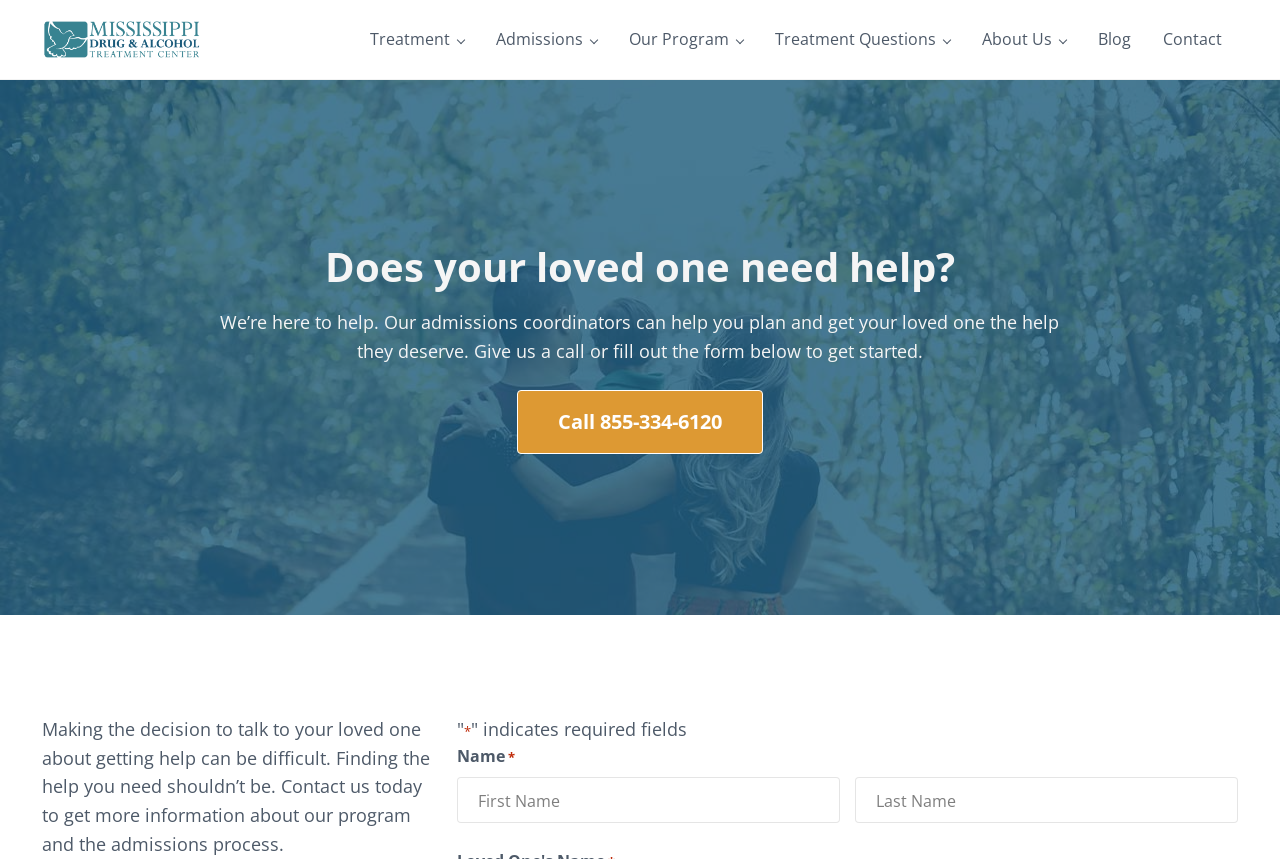Using the given element description, provide the bounding box coordinates (top-left x, top-left y, bottom-right x, bottom-right y) for the corresponding UI element in the screenshot: parent_node: First name="input_1.3" placeholder="First Name"

[0.357, 0.905, 0.656, 0.958]